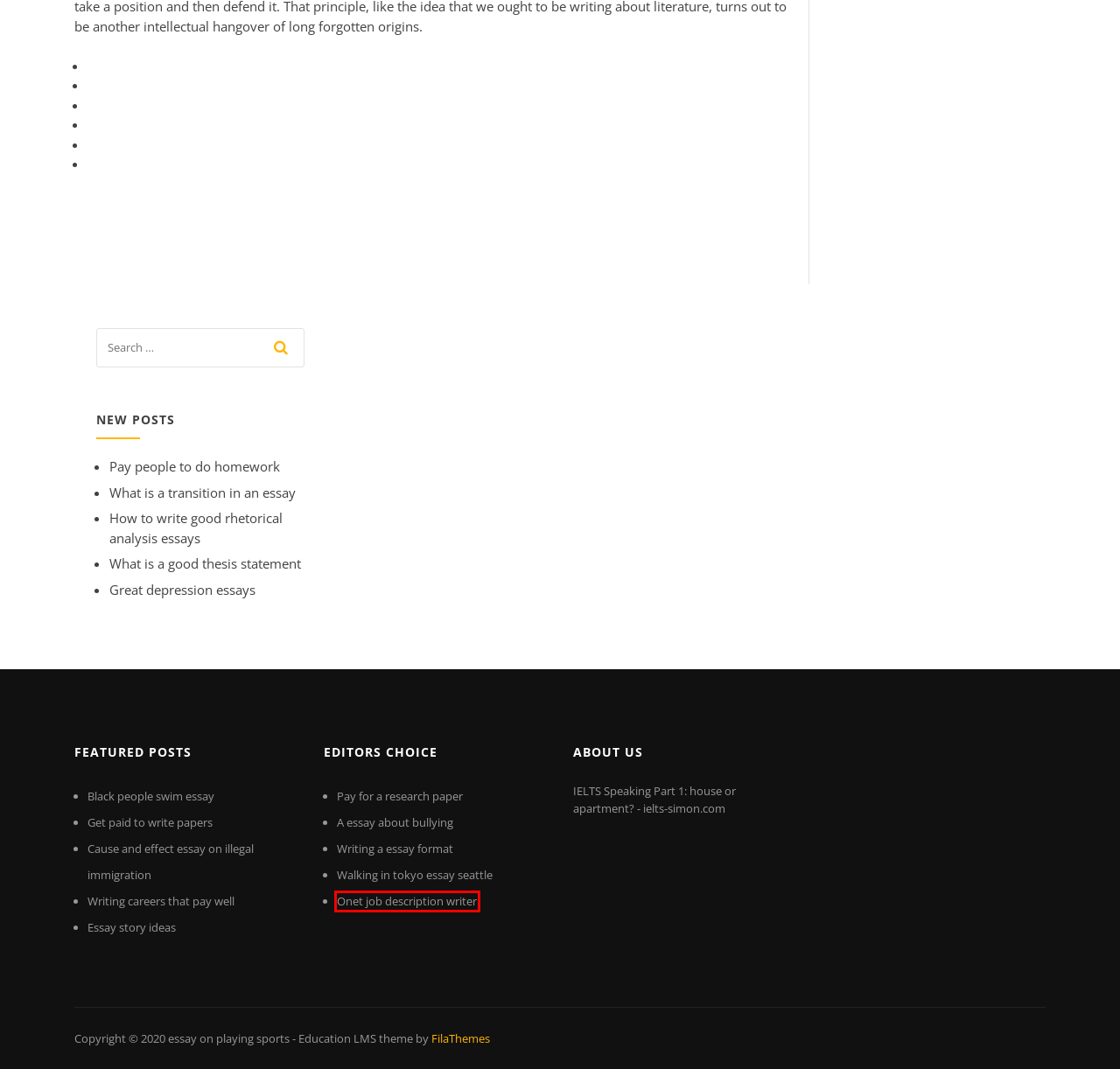Please examine the screenshot provided, which contains a red bounding box around a UI element. Select the webpage description that most accurately describes the new page displayed after clicking the highlighted element. Here are the candidates:
A. Black people swim essay godum
B. Writing a essay format nkvtu
C. Great depression essays ngxni
D. Onet job description writer ifsrc
E. Writing careers that pay well uitrx
F. A essay about bullying cdejp
G. Pay people to do homework epfom
H. Essay story ideas jztvd

D